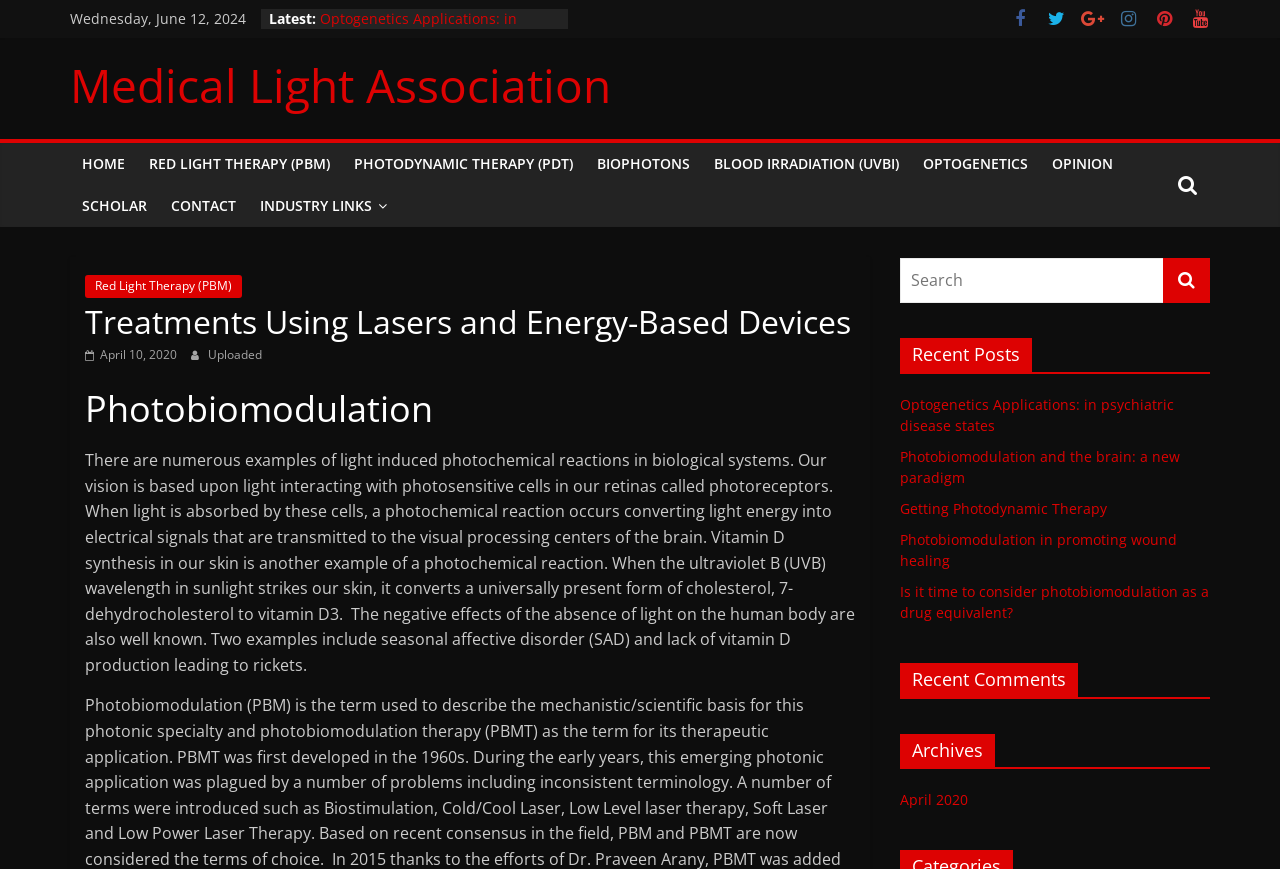Can you find the bounding box coordinates for the UI element given this description: "Photobiomodulation in promoting wound healing"? Provide the coordinates as four float numbers between 0 and 1: [left, top, right, bottom].

[0.703, 0.61, 0.92, 0.656]